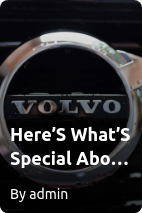Create an extensive caption that includes all significant details of the image.

The image features a close-up of a sleek automotive badge showcasing the iconic "VOLVO" logo prominently displayed within a polished circular chrome frame. This logo represents the renowned Swedish automotive manufacturer known for its commitment to safety, innovation, and sustainability in vehicle design. The accompanying text, "Here's What'S Special About," suggests that this image is part of a feature or article discussing unique aspects or innovations related to Volvo vehicles. The post is authored by an admin, indicating it is part of a curated content space likely aimed at car enthusiasts or potential buyers seeking in-depth insights on Volvo's latest advancements.